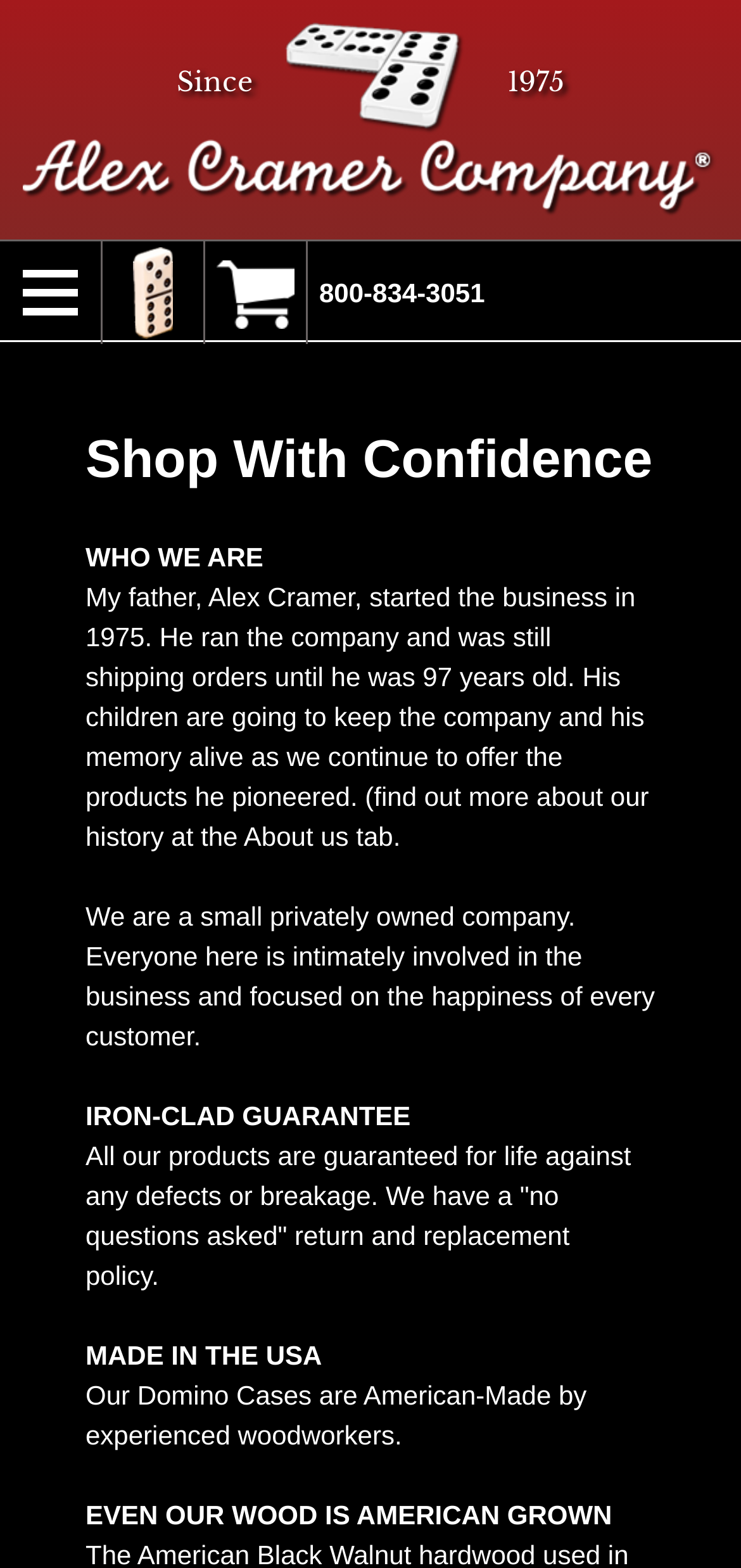What is the company's focus?
Based on the content of the image, thoroughly explain and answer the question.

I found the answer by reading the StaticText element with the content 'We are a small privately owned company. Everyone here is intimately involved in the business and focused on the happiness of every customer.' which describes the company's focus.